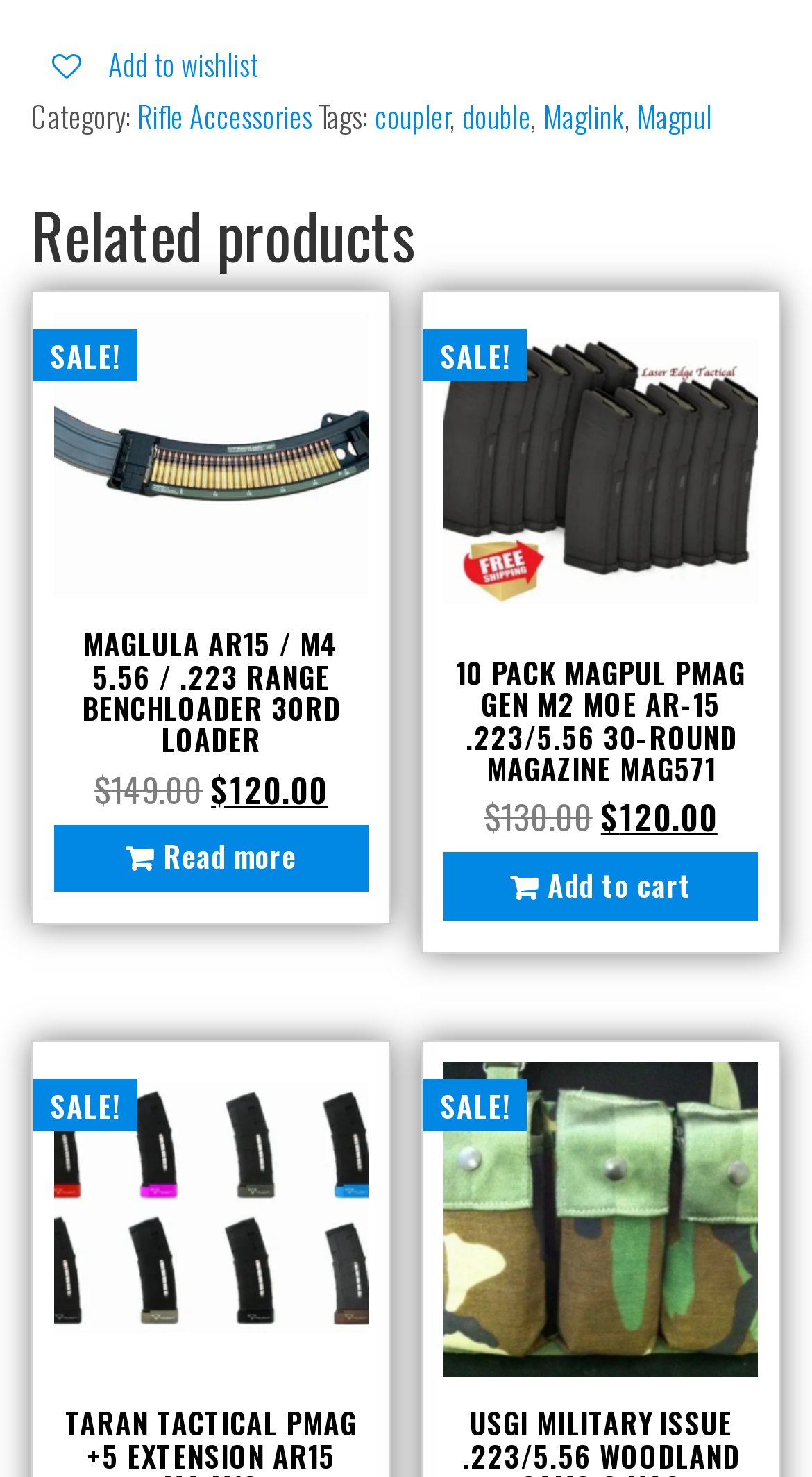Point out the bounding box coordinates of the section to click in order to follow this instruction: "Add to Wishlist".

[0.107, 0.896, 0.443, 0.926]